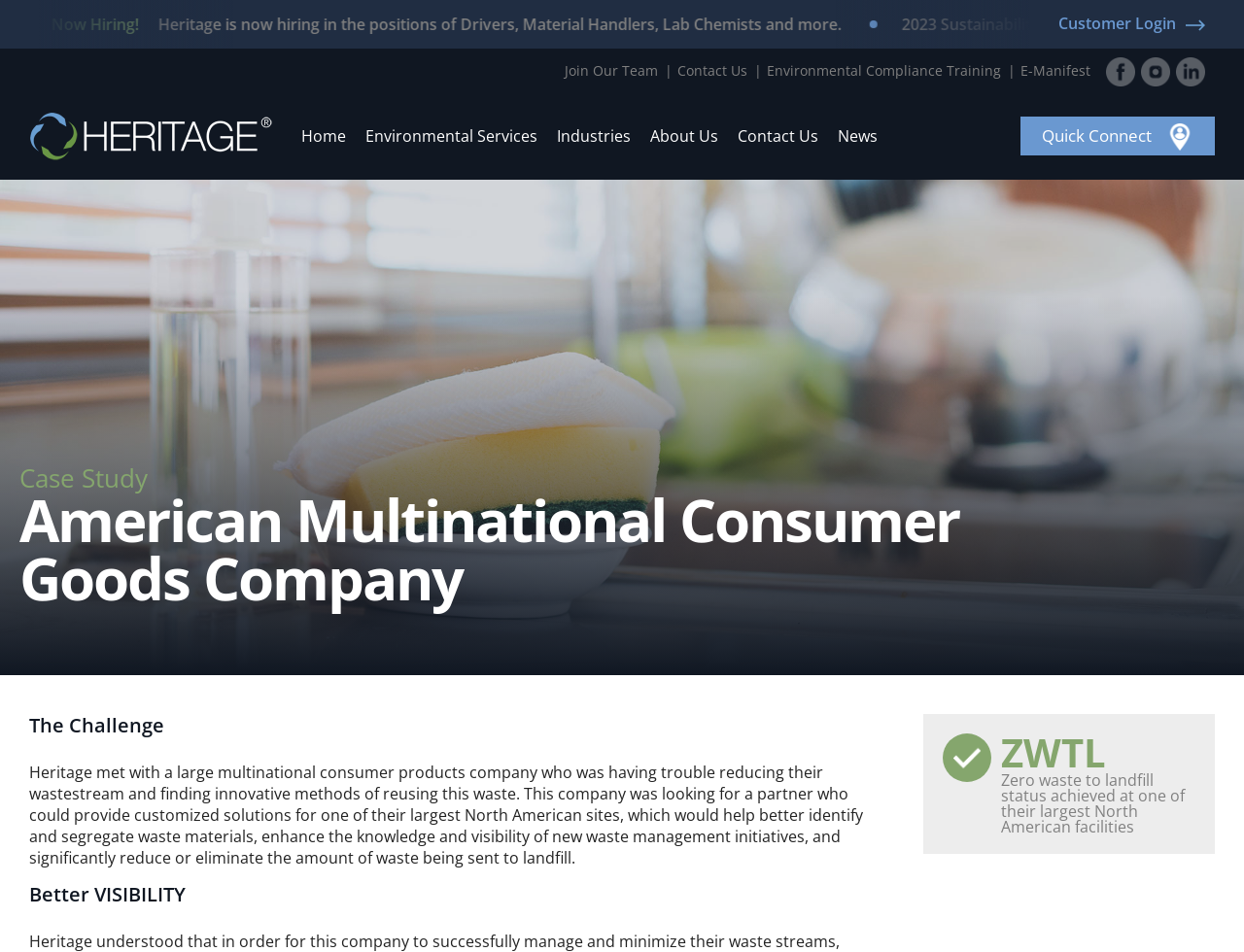Kindly provide the bounding box coordinates of the section you need to click on to fulfill the given instruction: "Read about Environmental Compliance Training".

[0.609, 0.051, 0.812, 0.097]